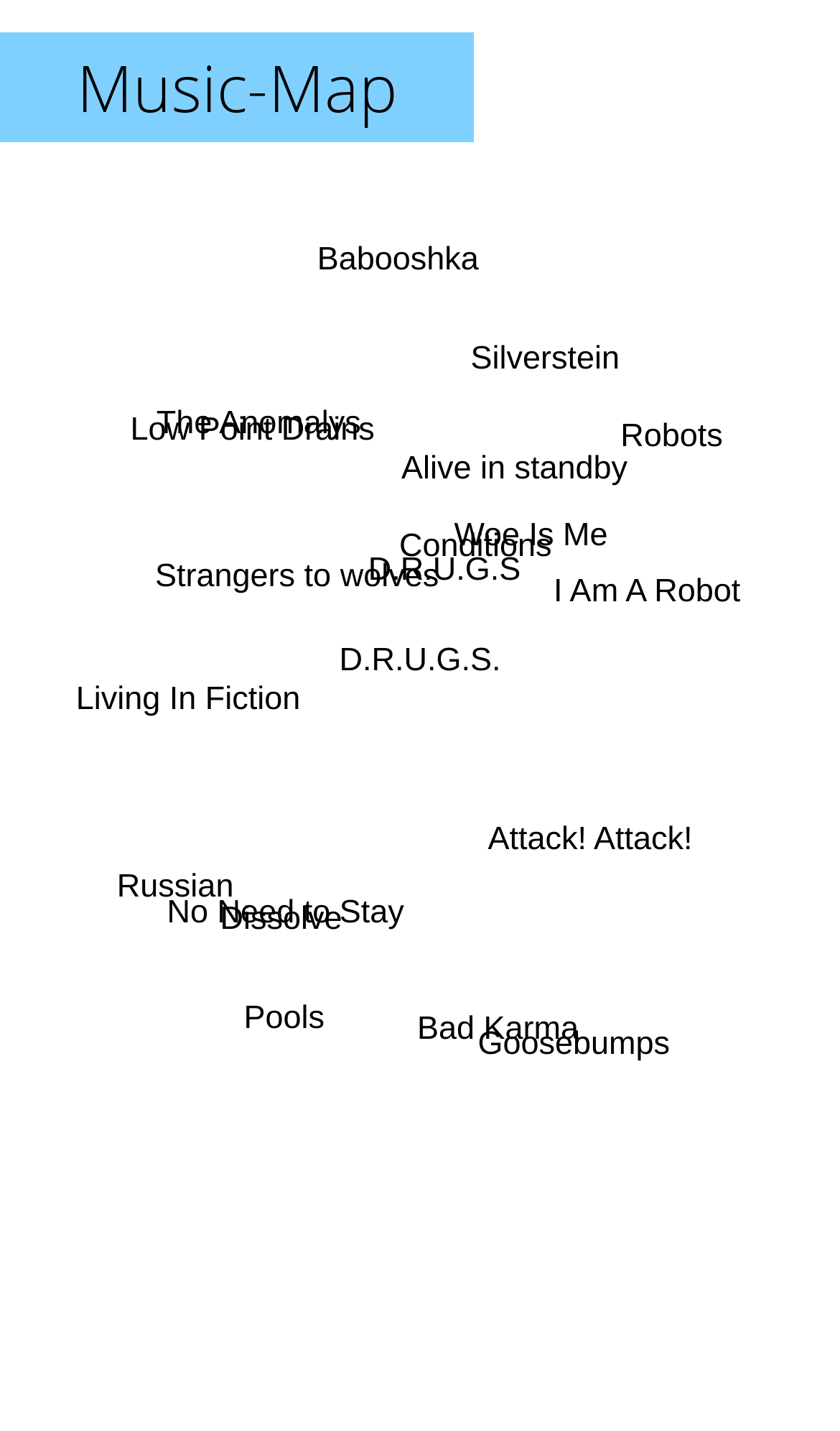Use the information in the screenshot to answer the question comprehensively: What is the first band listed?

I looked at the first link in the second table row, which is the list of bands similar to D.R.U.G.S. The first link is labeled 'D.R.U.G.S.'.